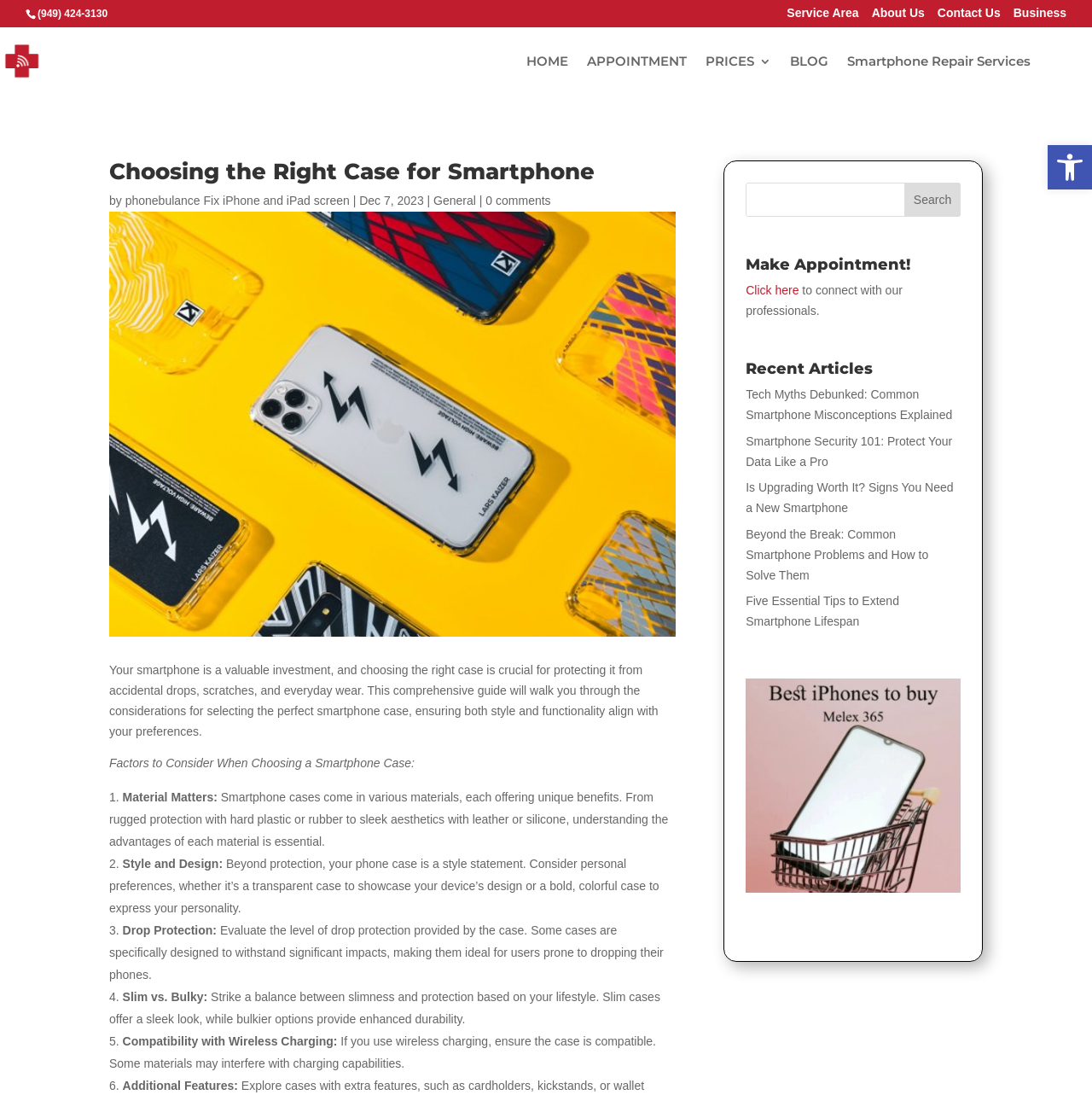Please specify the bounding box coordinates of the clickable region necessary for completing the following instruction: "Make an appointment". The coordinates must consist of four float numbers between 0 and 1, i.e., [left, top, right, bottom].

[0.683, 0.235, 0.88, 0.256]